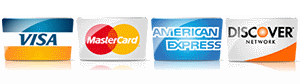What is the purpose of displaying these logos?
Examine the screenshot and reply with a single word or phrase.

To communicate payment options